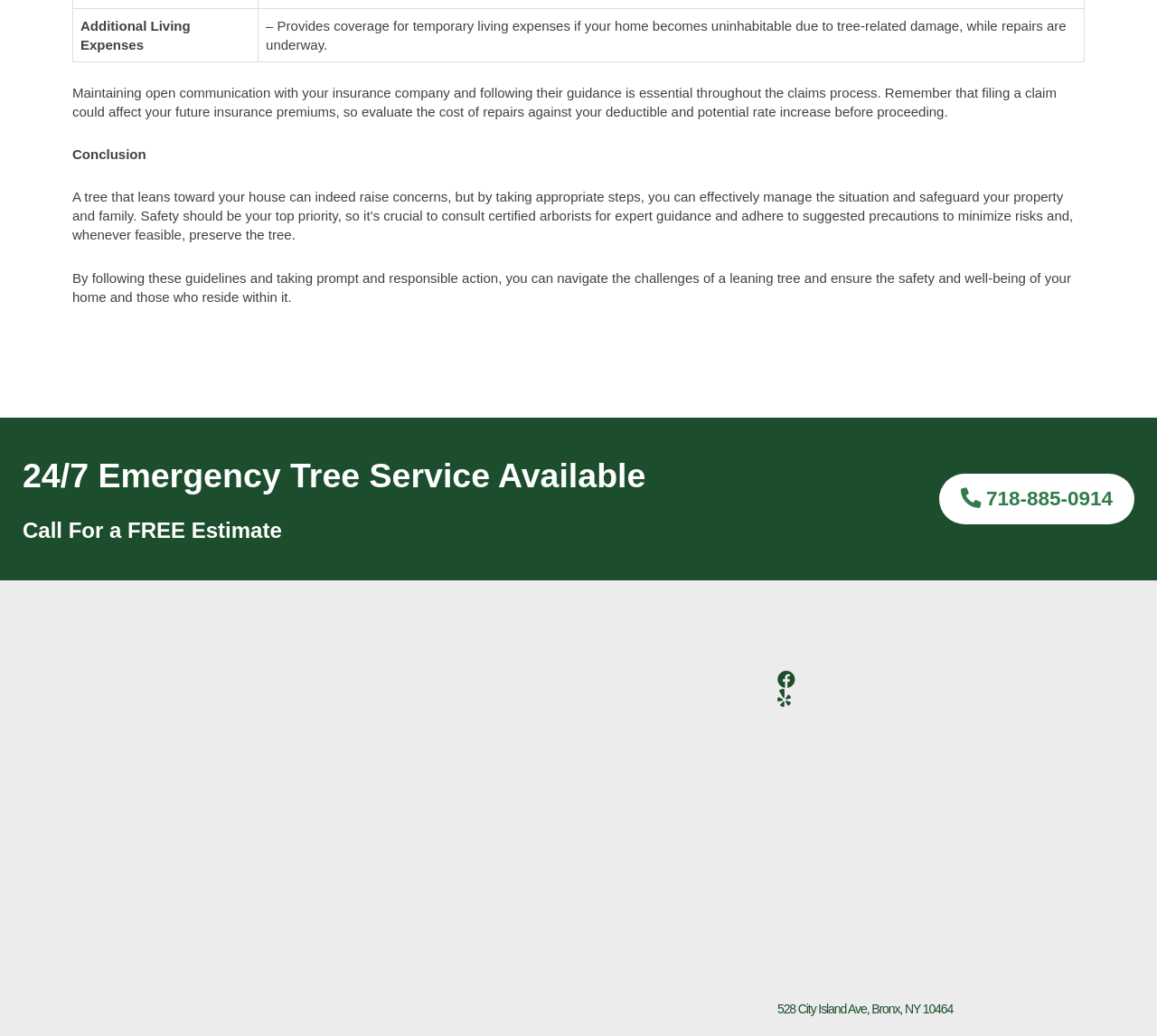Use a single word or phrase to answer the following:
What is the address of the tree service company?

528 City Island Ave, Bronx, NY 10464